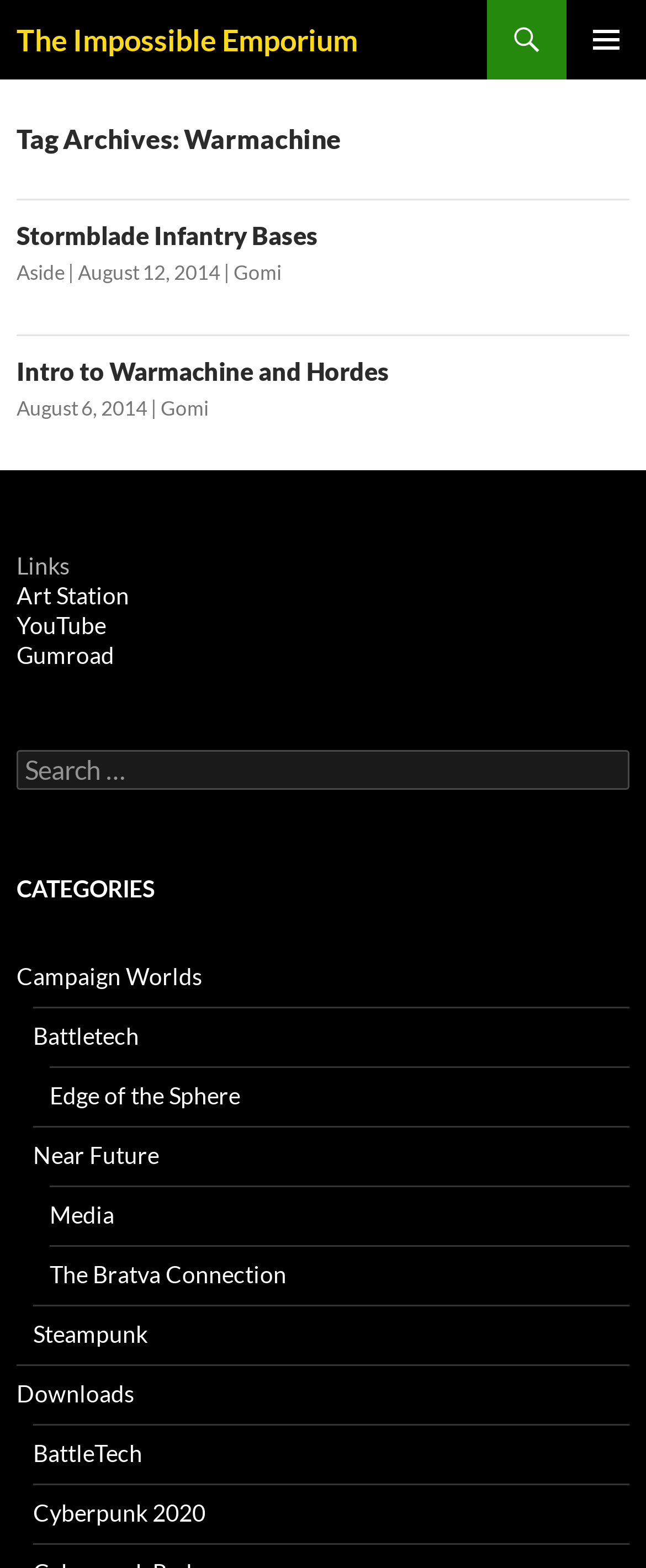Using the webpage screenshot, find the UI element described by Art Station. Provide the bounding box coordinates in the format (top-left x, top-left y, bottom-right x, bottom-right y), ensuring all values are floating point numbers between 0 and 1.

[0.026, 0.371, 0.2, 0.389]